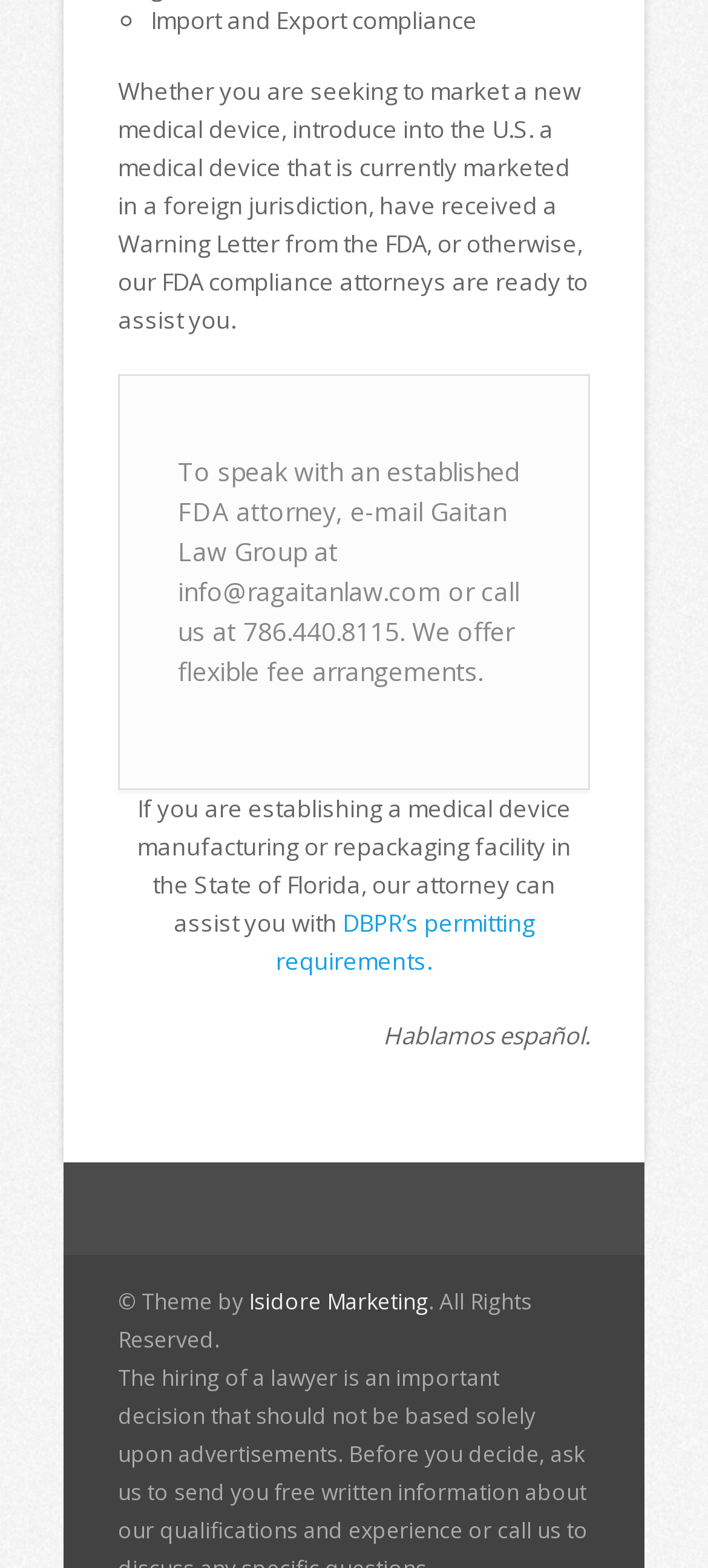What is the law firm's email address?
Refer to the image and give a detailed response to the question.

The email address can be found in the middle section of the webpage, where it says 'To speak with an established FDA attorney, e-mail Gaitan Law Group at' followed by the email address.